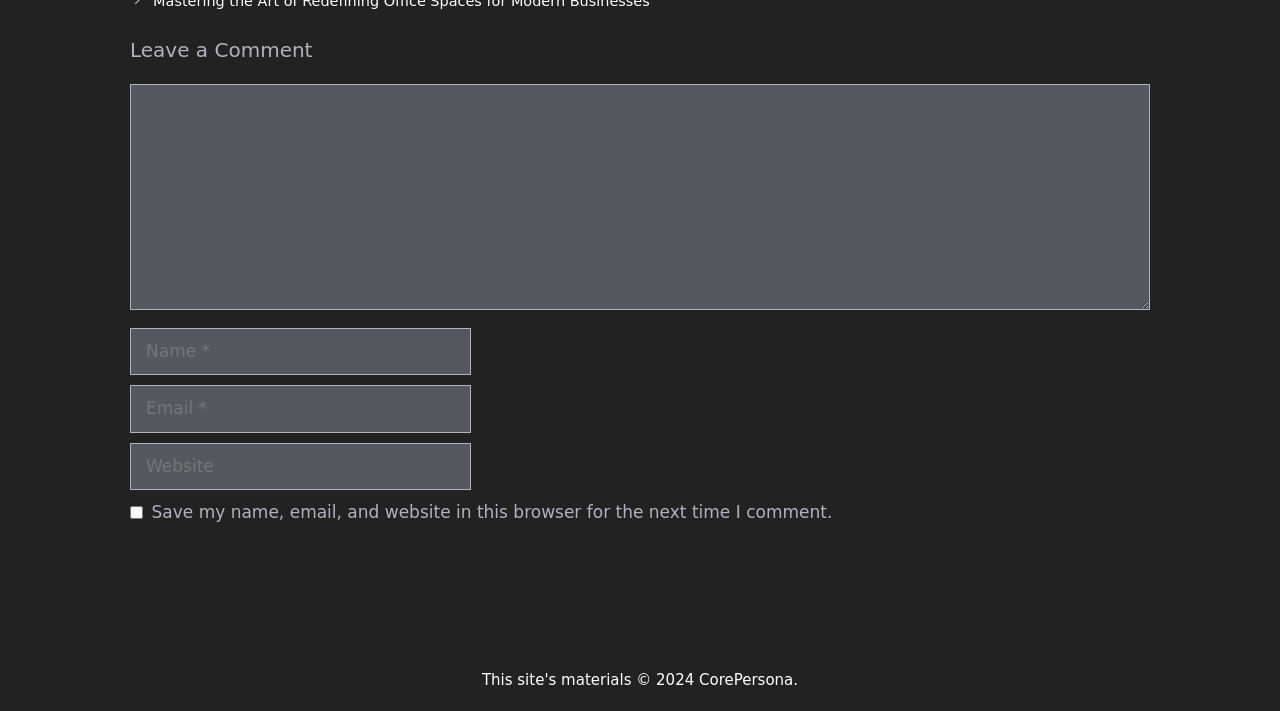Calculate the bounding box coordinates of the UI element given the description: "name="submit" value="Post Comment"".

[0.102, 0.775, 0.231, 0.842]